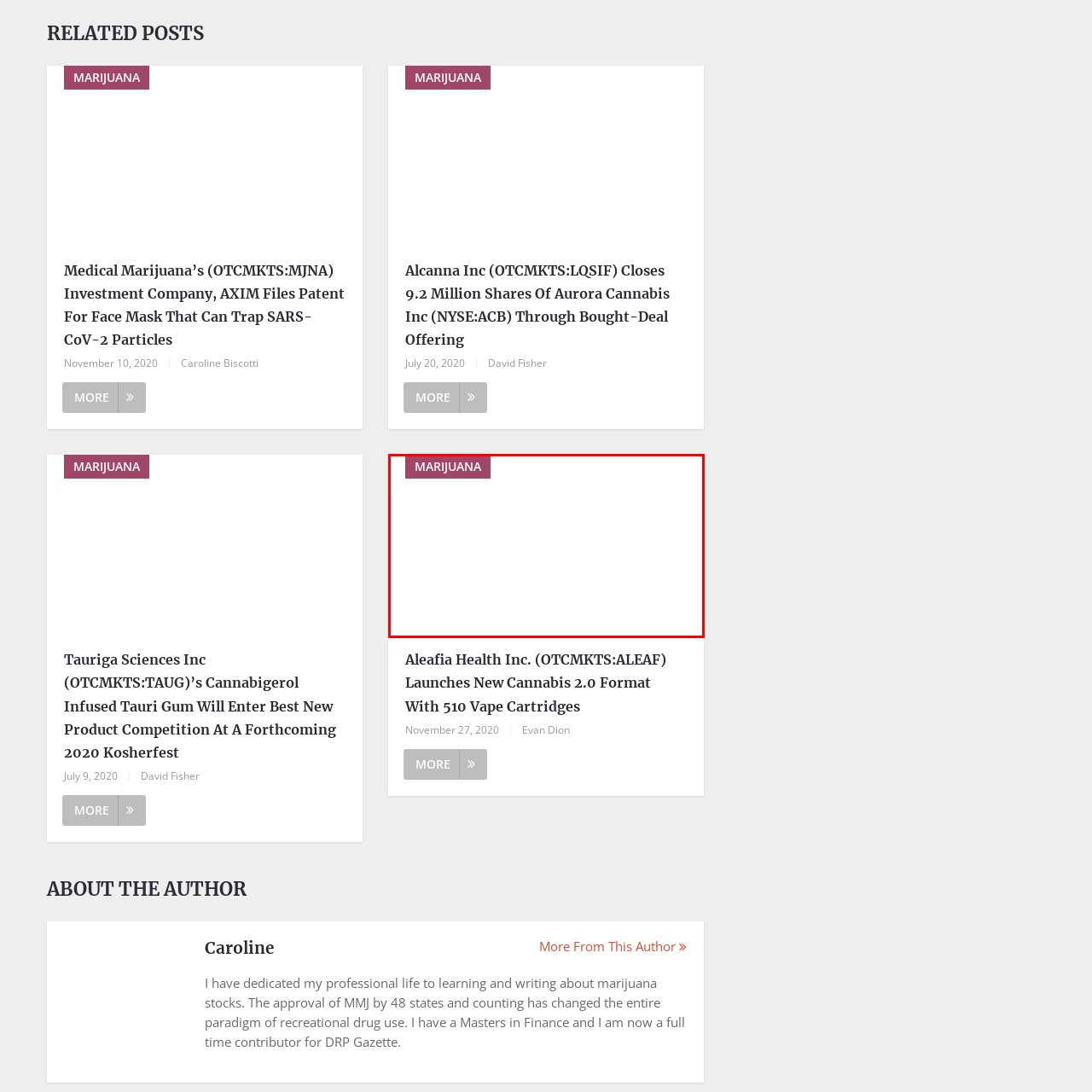What type of content can be expected in the article?
Please analyze the image within the red bounding box and provide a comprehensive answer based on the visual information.

The banner's design is intended to capture attention, implying that the article will delve into relevant news, updates, or financial analyses related to marijuana stocks, investments, and products in the evolving cannabis market.